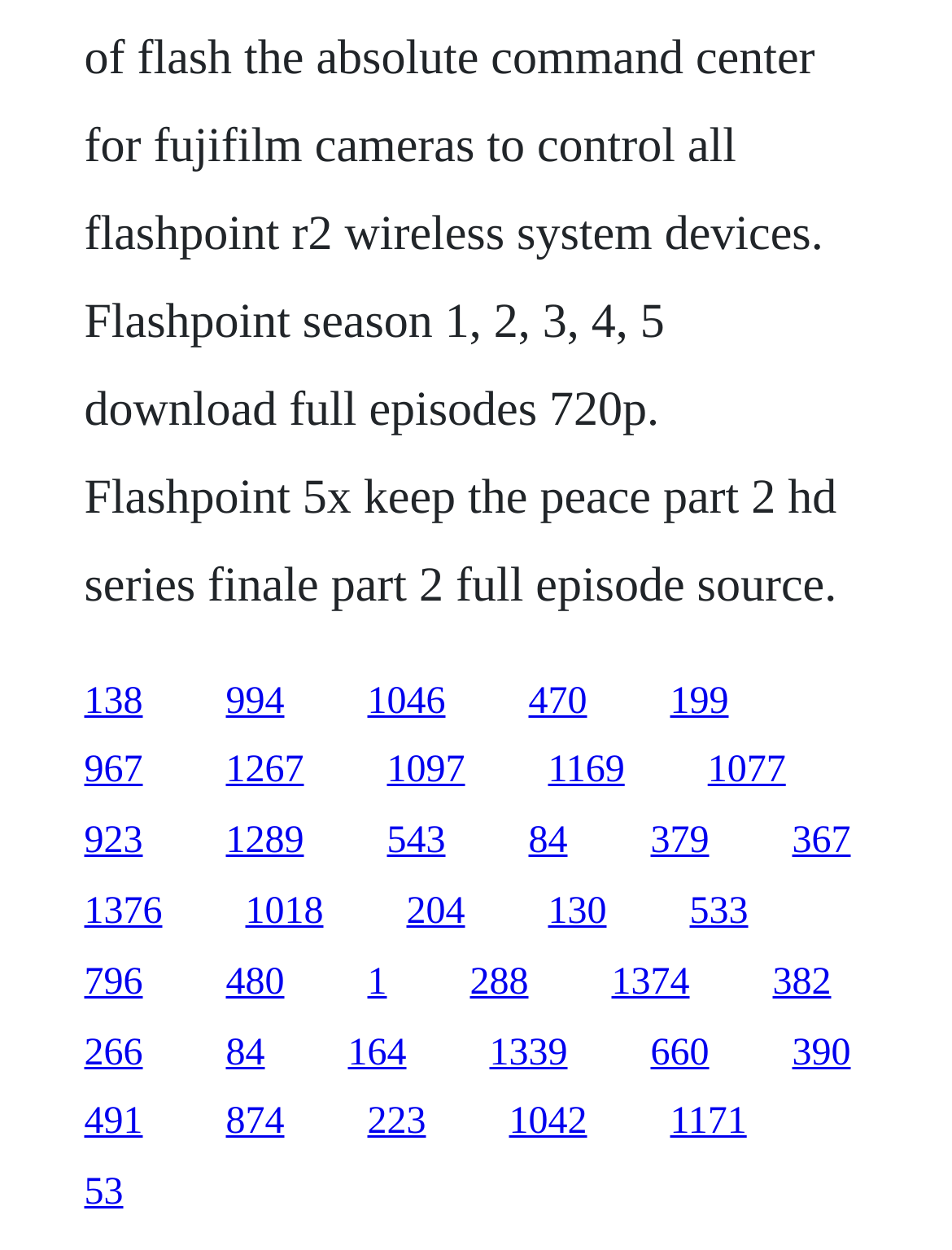What is the vertical position of the link '138' relative to the link '994'?
Please give a detailed and thorough answer to the question, covering all relevant points.

I compared the y1 and y2 coordinates of the bounding boxes of the two links. Since the y1 and y2 values of the link '138' are smaller than those of the link '994', the link '138' is above the link '994'.